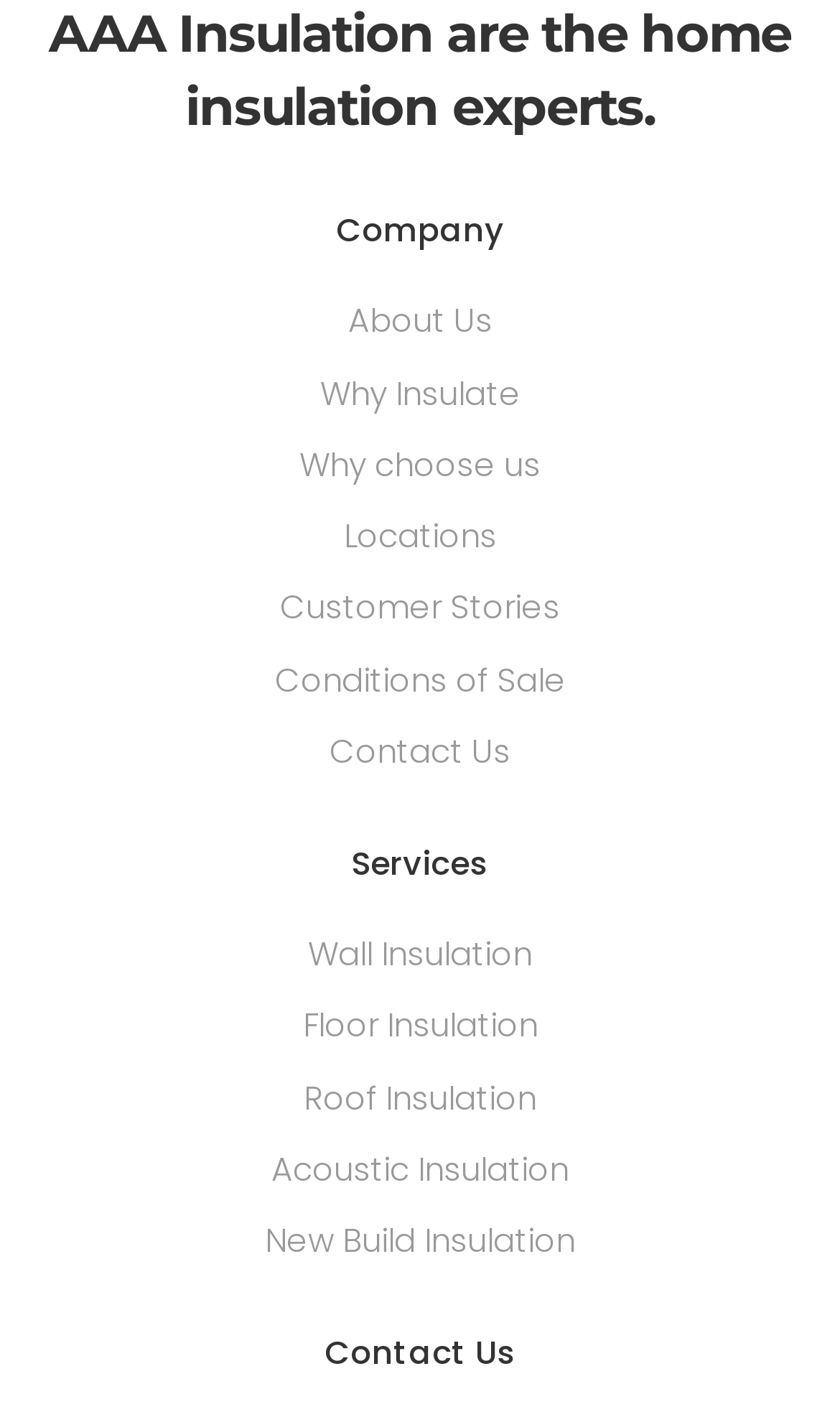Answer the question briefly using a single word or phrase: 
How many headings are on the webpage?

3